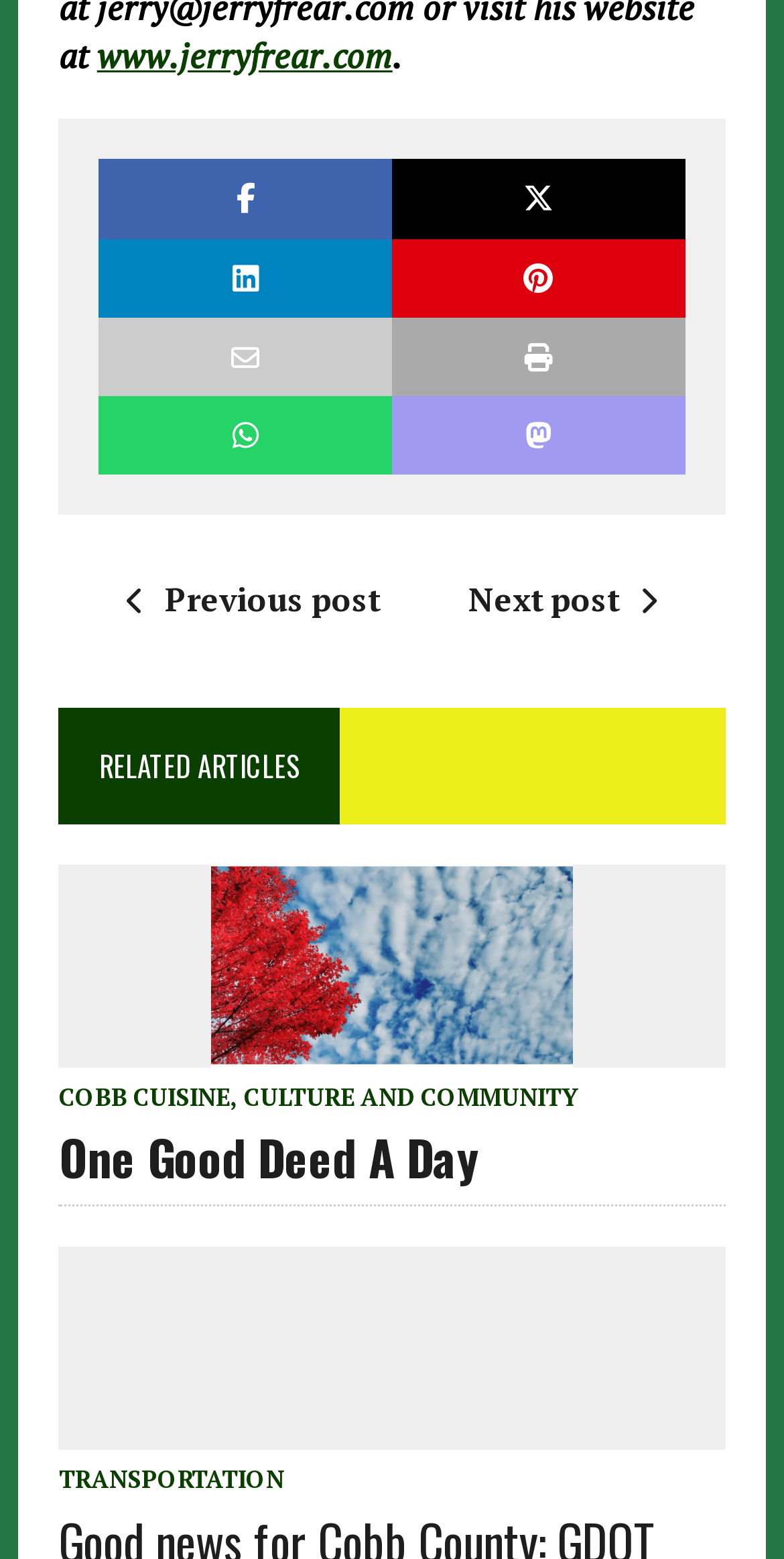Please identify the bounding box coordinates of the area that needs to be clicked to fulfill the following instruction: "View image of road construction equipment."

[0.269, 0.899, 0.731, 0.927]